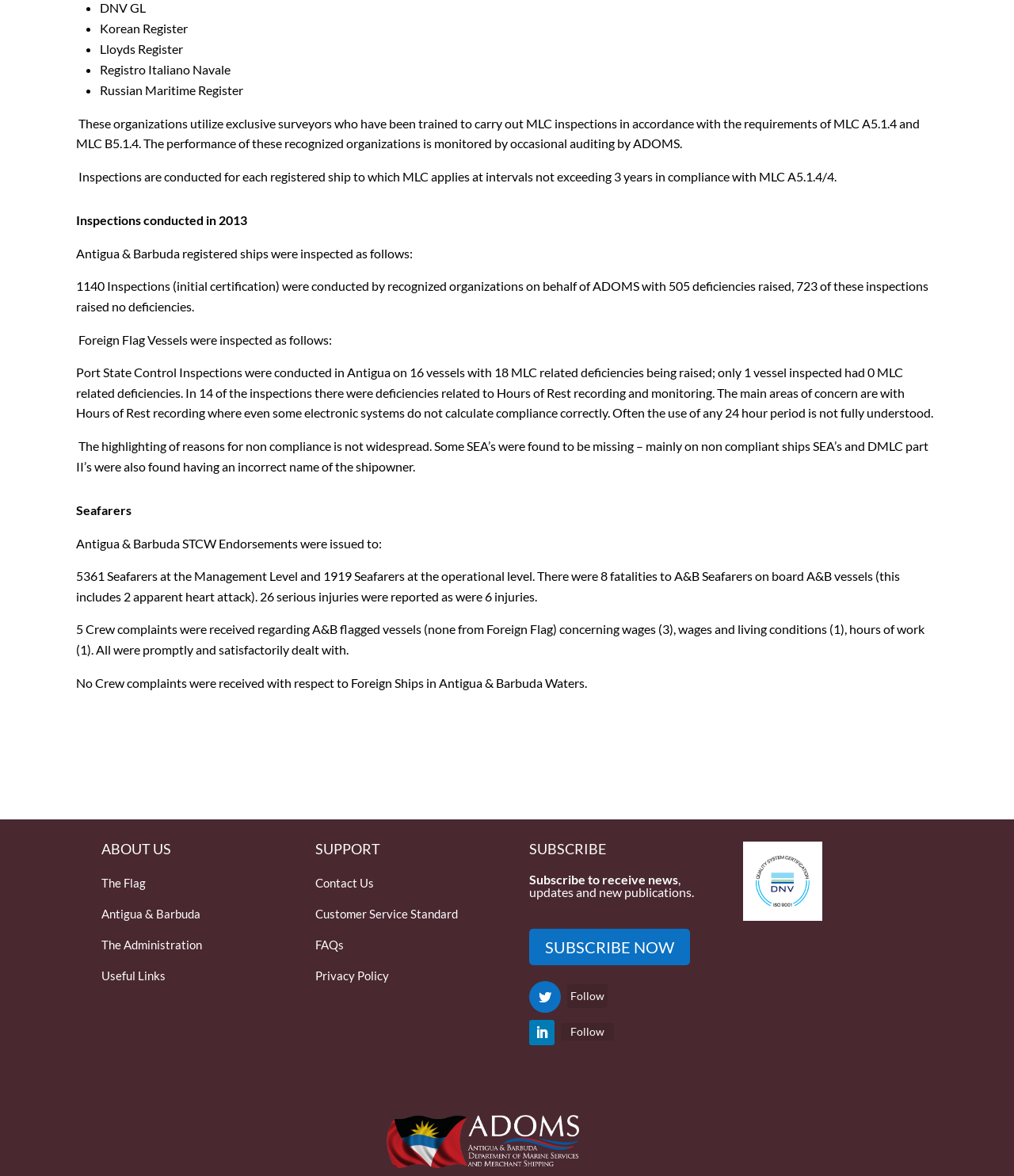Locate the bounding box coordinates of the clickable region to complete the following instruction: "Click on 'SUBSCRIBE NOW'."

[0.522, 0.79, 0.681, 0.821]